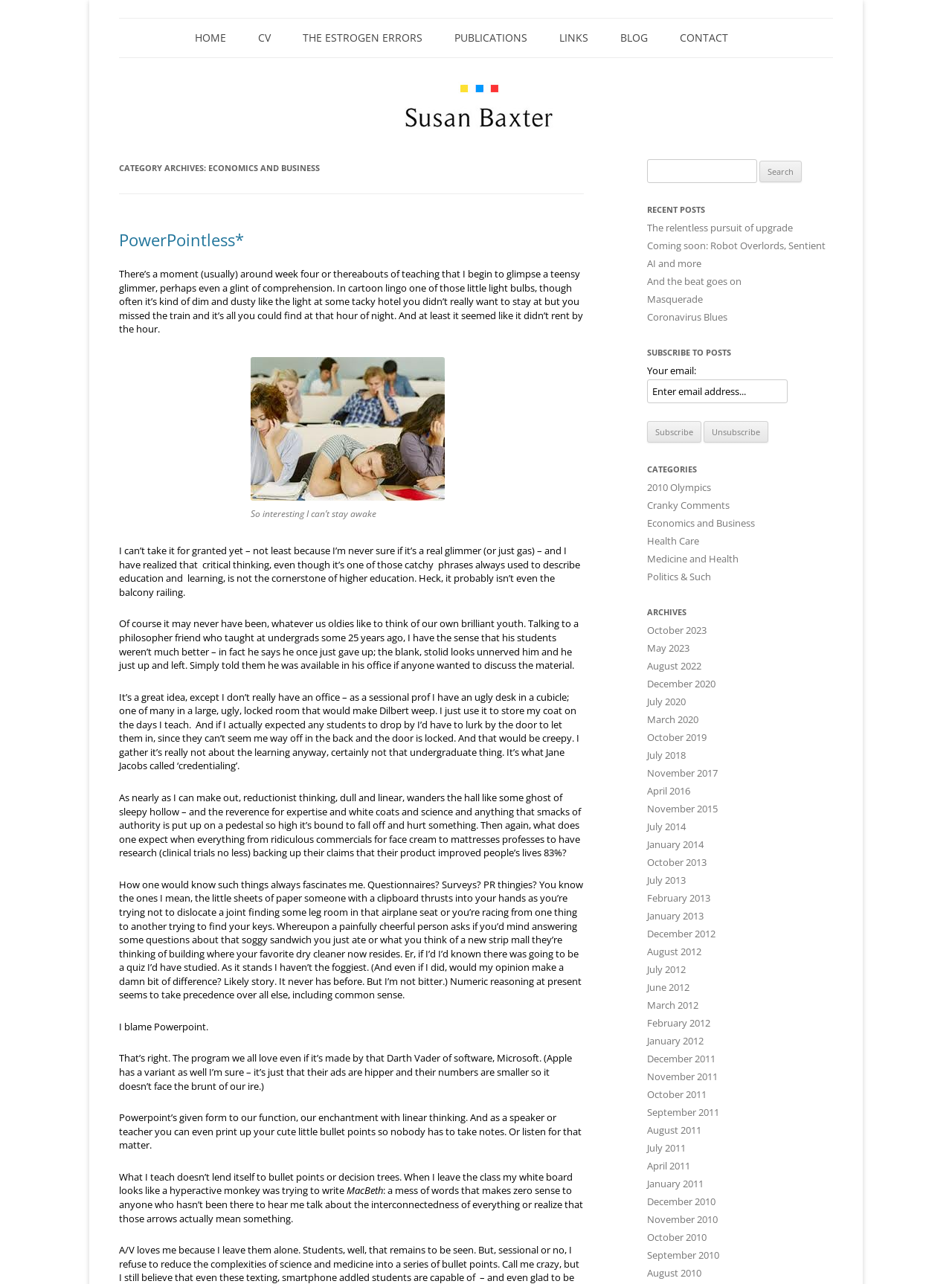Determine the bounding box coordinates for the area that should be clicked to carry out the following instruction: "Subscribe to posts".

[0.68, 0.328, 0.737, 0.345]